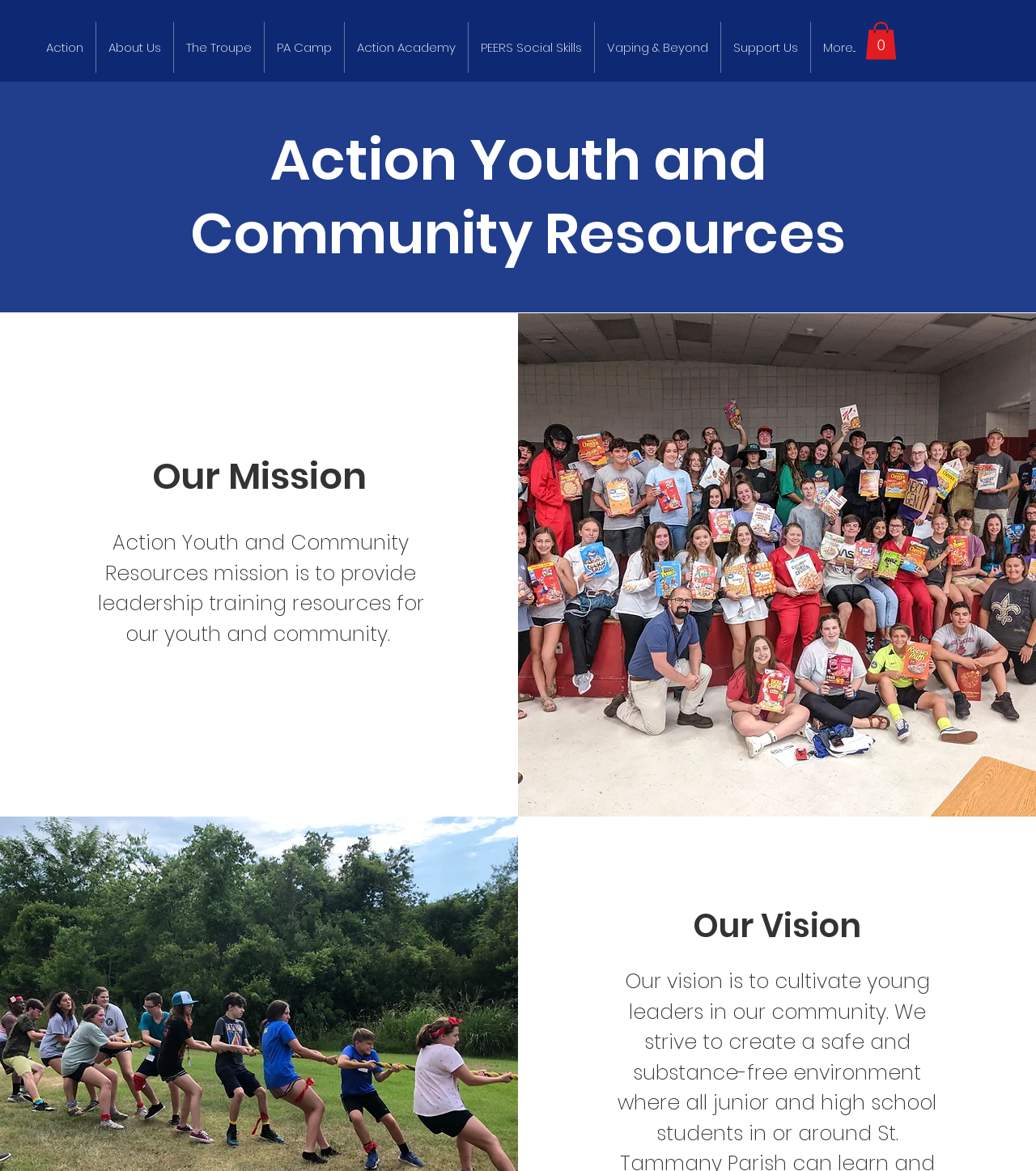Given the element description: "PEERS Social Skills", predict the bounding box coordinates of the UI element it refers to, using four float numbers between 0 and 1, i.e., [left, top, right, bottom].

[0.452, 0.019, 0.573, 0.062]